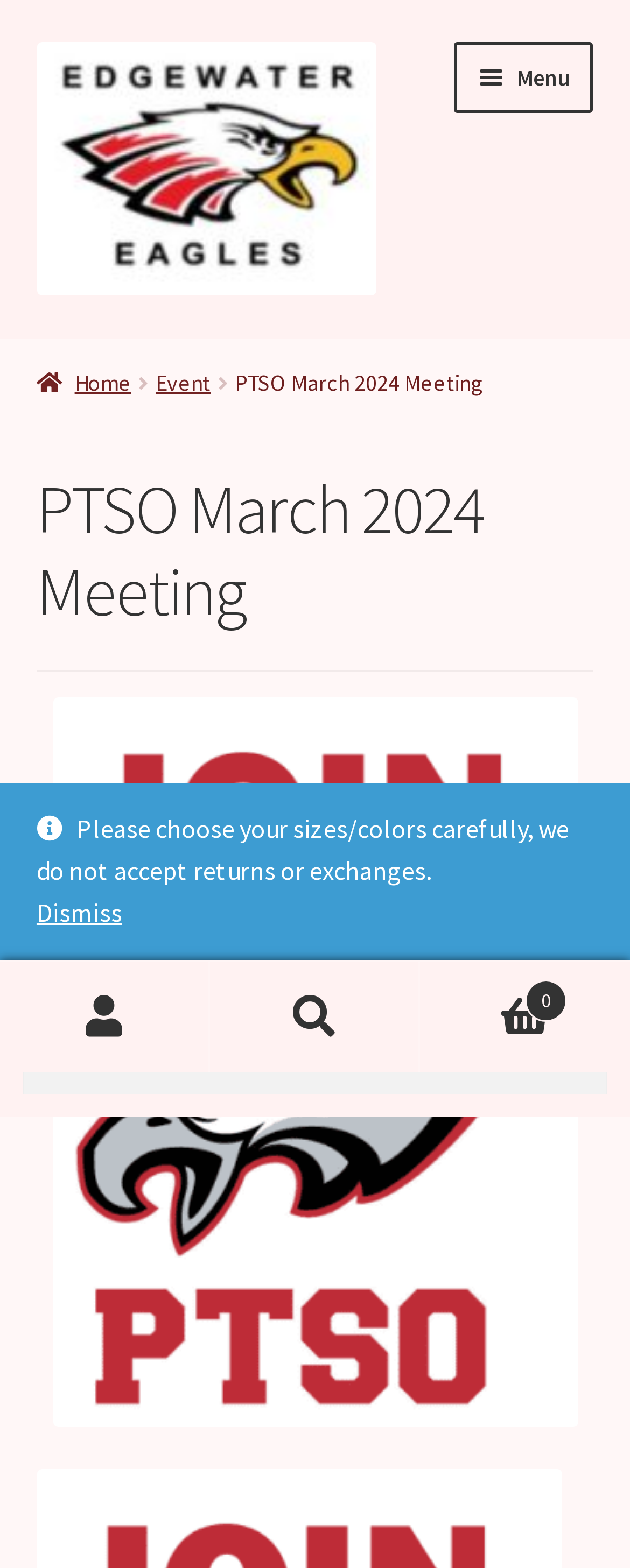Describe all significant elements and features of the webpage.

The webpage is about the PTSO March 2024 Meeting at Edgewater High School. At the top left, there are two "Skip to" links, one for navigation and one for content. Next to these links, there is a logo image of Edgewater High School PTSO, which is also a link. 

To the right of the logo, there is a primary navigation menu with a "Menu" button that can be expanded. The menu contains 13 links, including "Home", "Administration", "Calendar", "Add Event", and others. 

Below the navigation menu, there is a breadcrumbs navigation section with three links: "Home", "Event", and the current page "PTSO March 2024 Meeting". 

The main content of the page is headed by a large title "PTSO March 2024 Meeting". 

On the top right, there are three links: "My Account", "Search", and "Cart 0". The search link opens a search box with a "Search for:" label and a "Search" button. 

At the bottom of the page, there is a notice that reads "Please choose your sizes/colors carefully, we do not accept returns or exchanges." This notice has a "Dismiss" link.